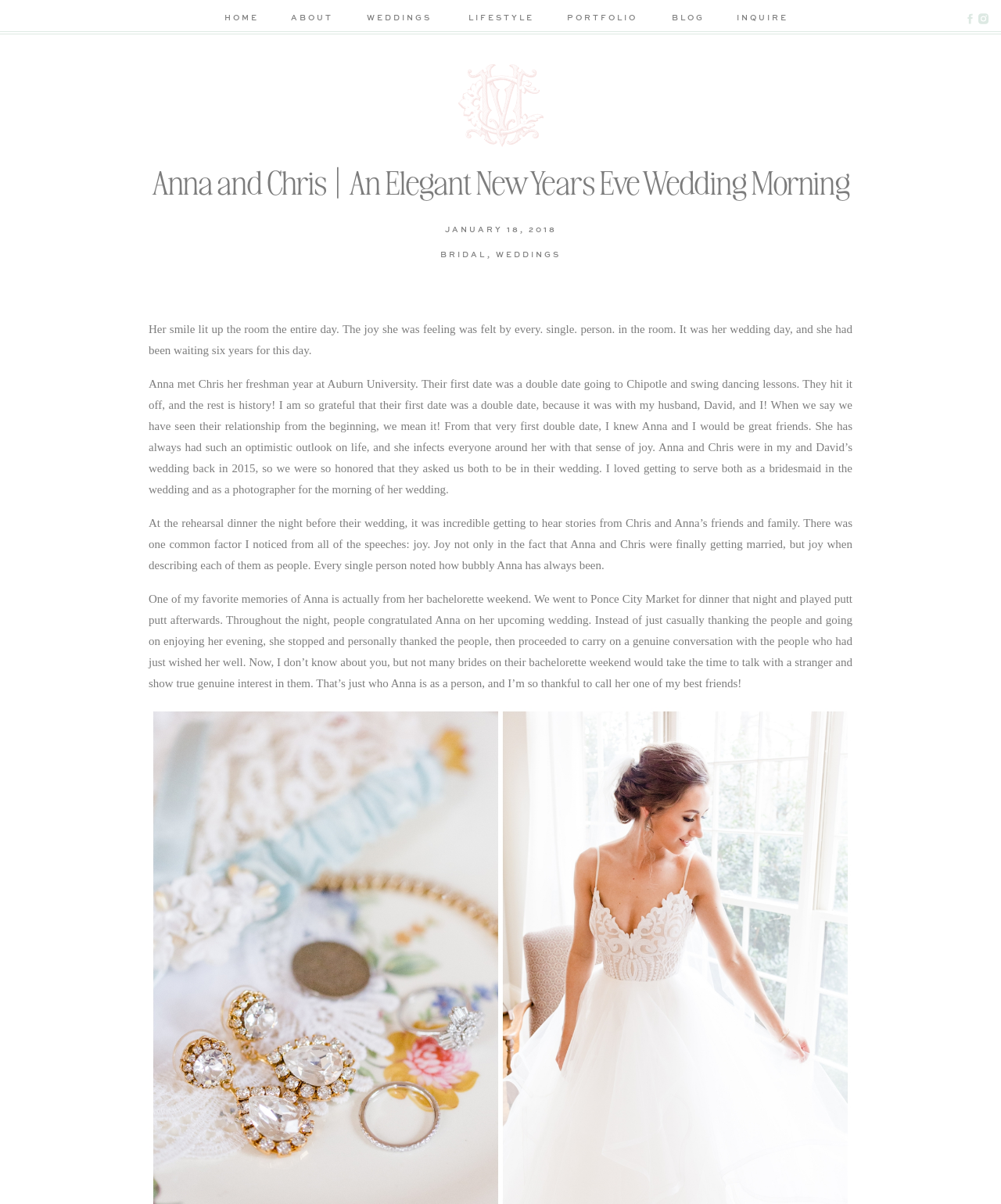Can you pinpoint the bounding box coordinates for the clickable element required for this instruction: "Read the WEDDINGS section"? The coordinates should be four float numbers between 0 and 1, i.e., [left, top, right, bottom].

[0.362, 0.009, 0.436, 0.023]